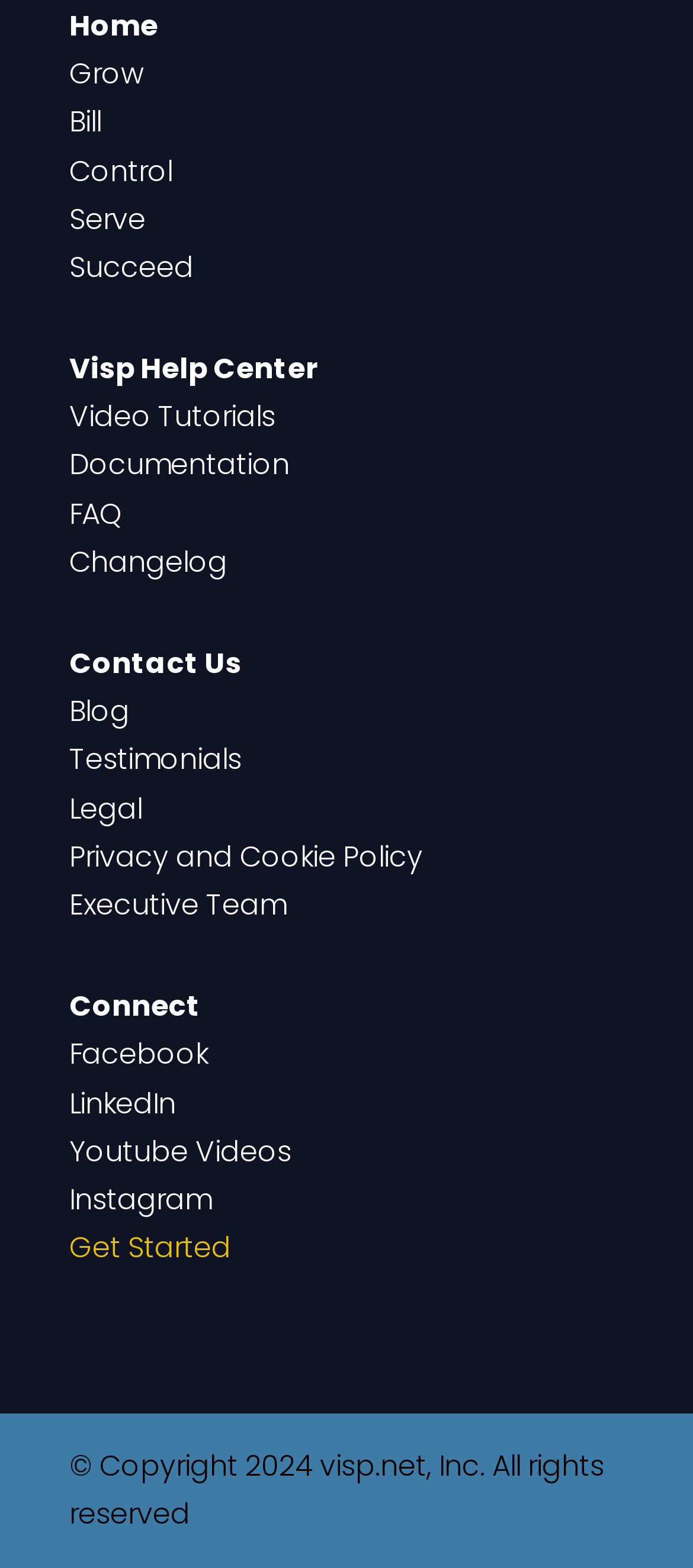Identify the bounding box coordinates of the area you need to click to perform the following instruction: "go to home page".

[0.1, 0.003, 0.228, 0.029]